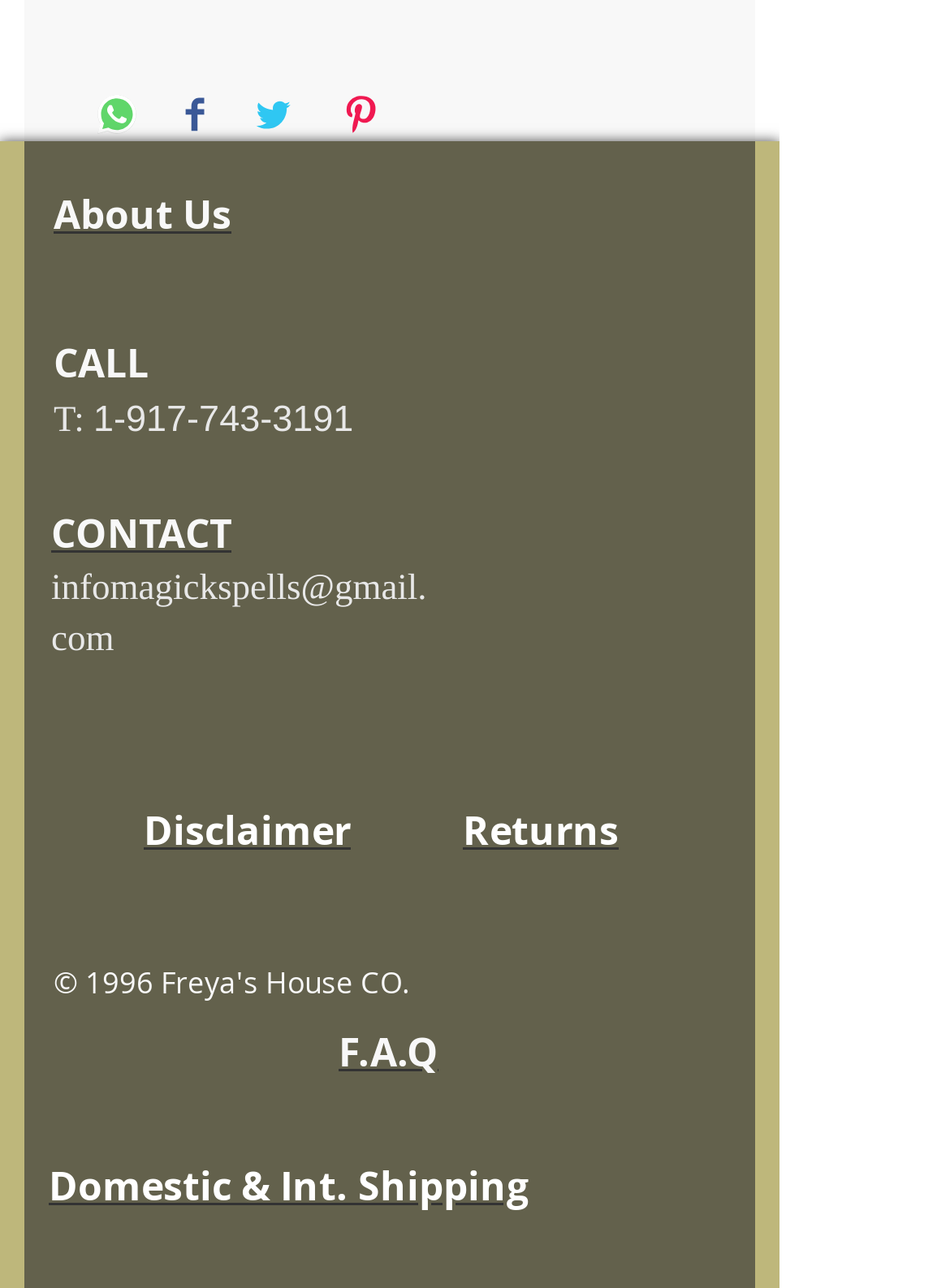Please identify the bounding box coordinates of the area that needs to be clicked to fulfill the following instruction: "Contact website support."

None